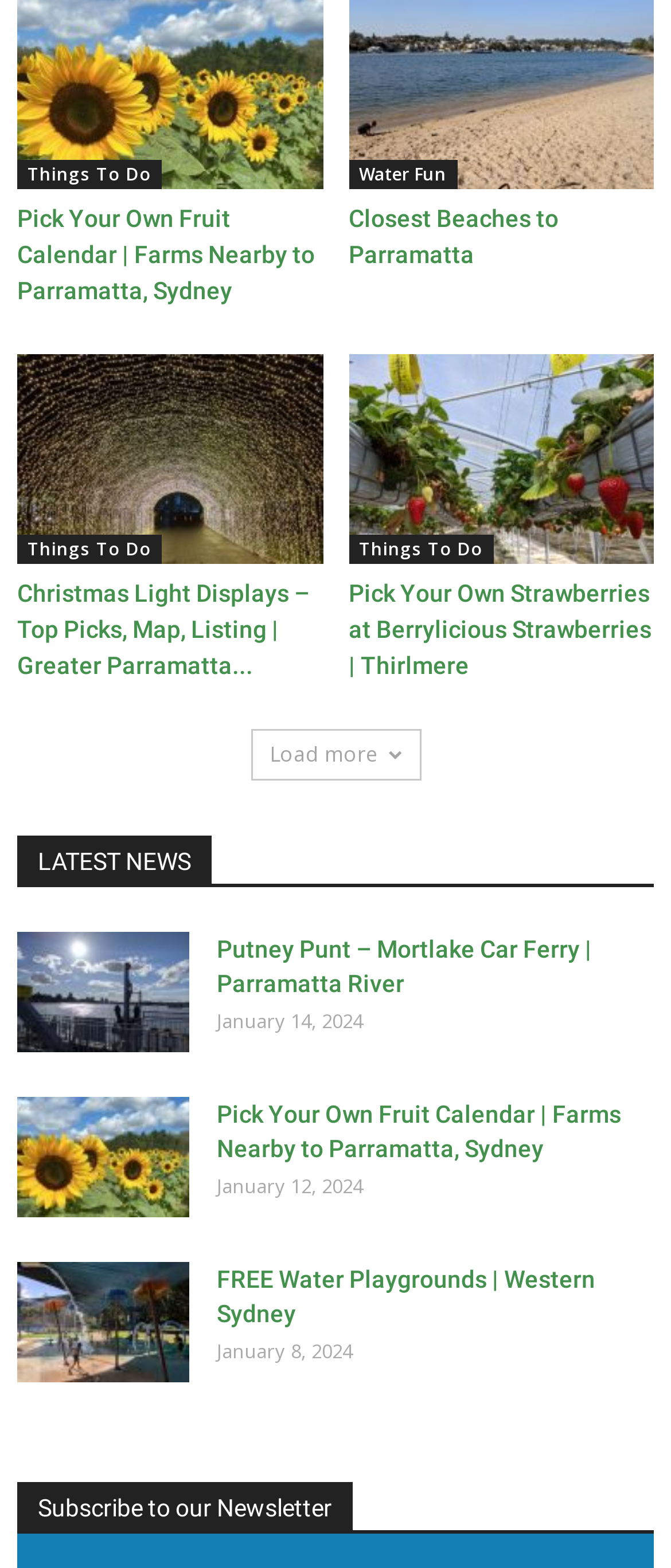Determine the bounding box coordinates of the element's region needed to click to follow the instruction: "Click on 'Things To Do'". Provide these coordinates as four float numbers between 0 and 1, formatted as [left, top, right, bottom].

[0.026, 0.102, 0.241, 0.121]